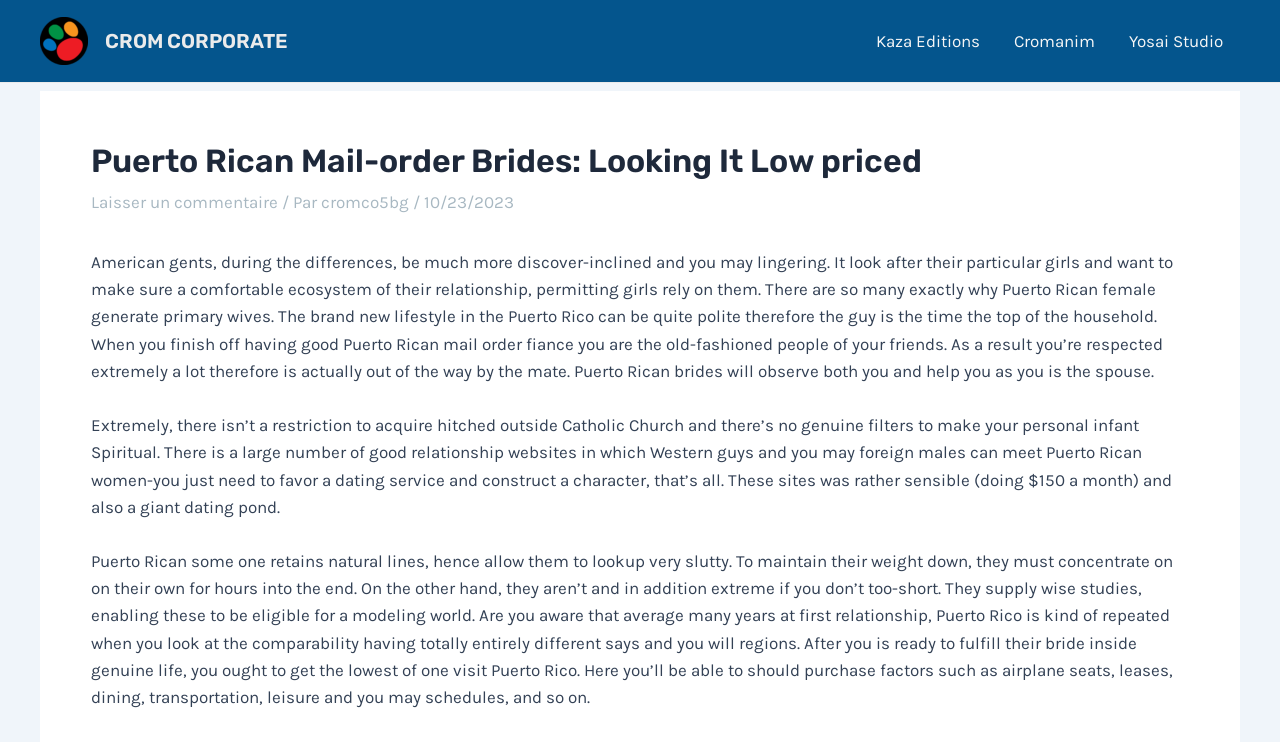Please respond in a single word or phrase: 
What is the average age of first marriage in Puerto Rico?

Not specified